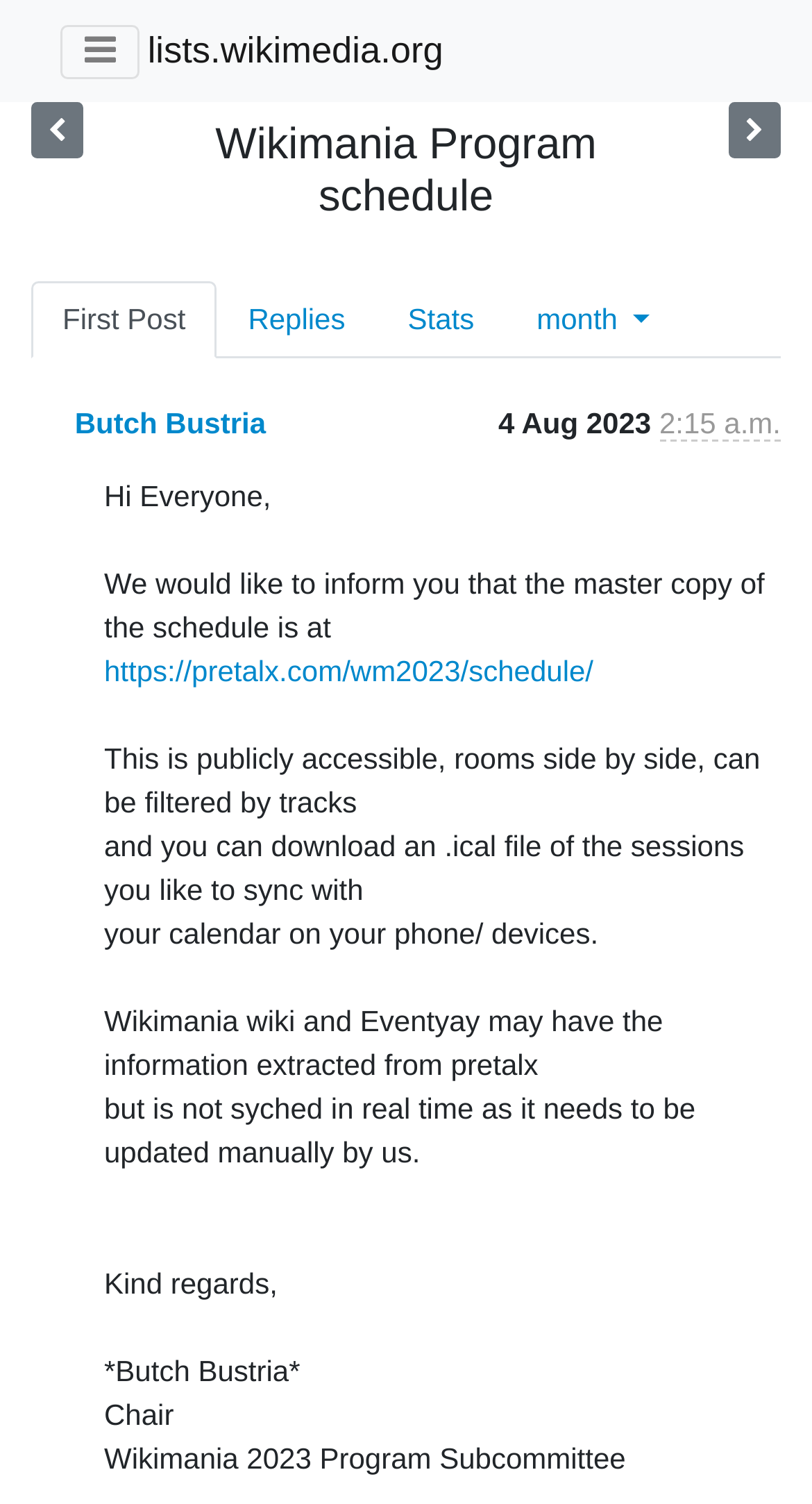Provide the bounding box coordinates of the area you need to click to execute the following instruction: "View the sender's time".

[0.812, 0.271, 0.962, 0.294]